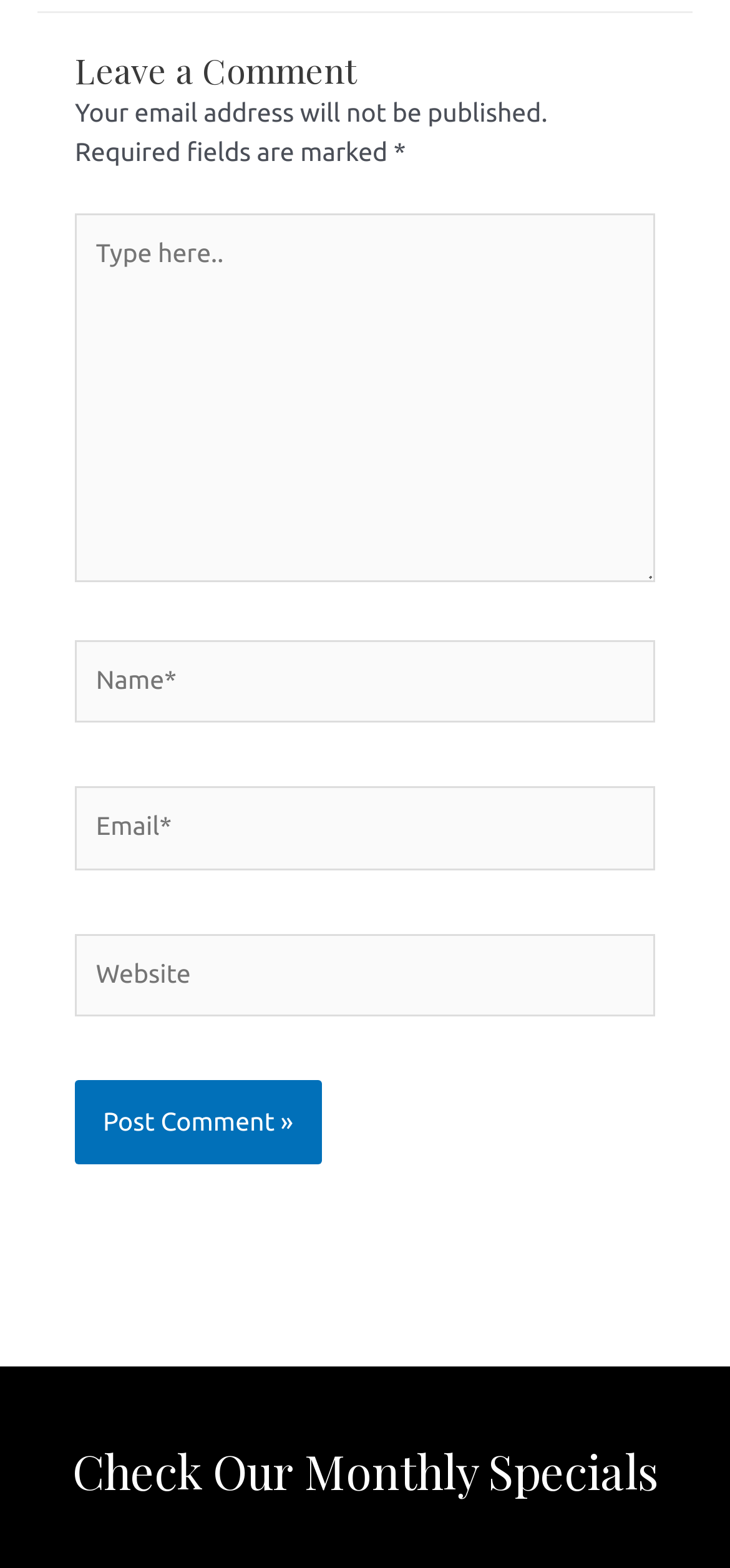What is the purpose of the text box with 'Type here..'?
Please craft a detailed and exhaustive response to the question.

The text box with 'Type here..' is located under the heading 'Leave a Comment', and it is required, indicating that it is for users to input their comment.